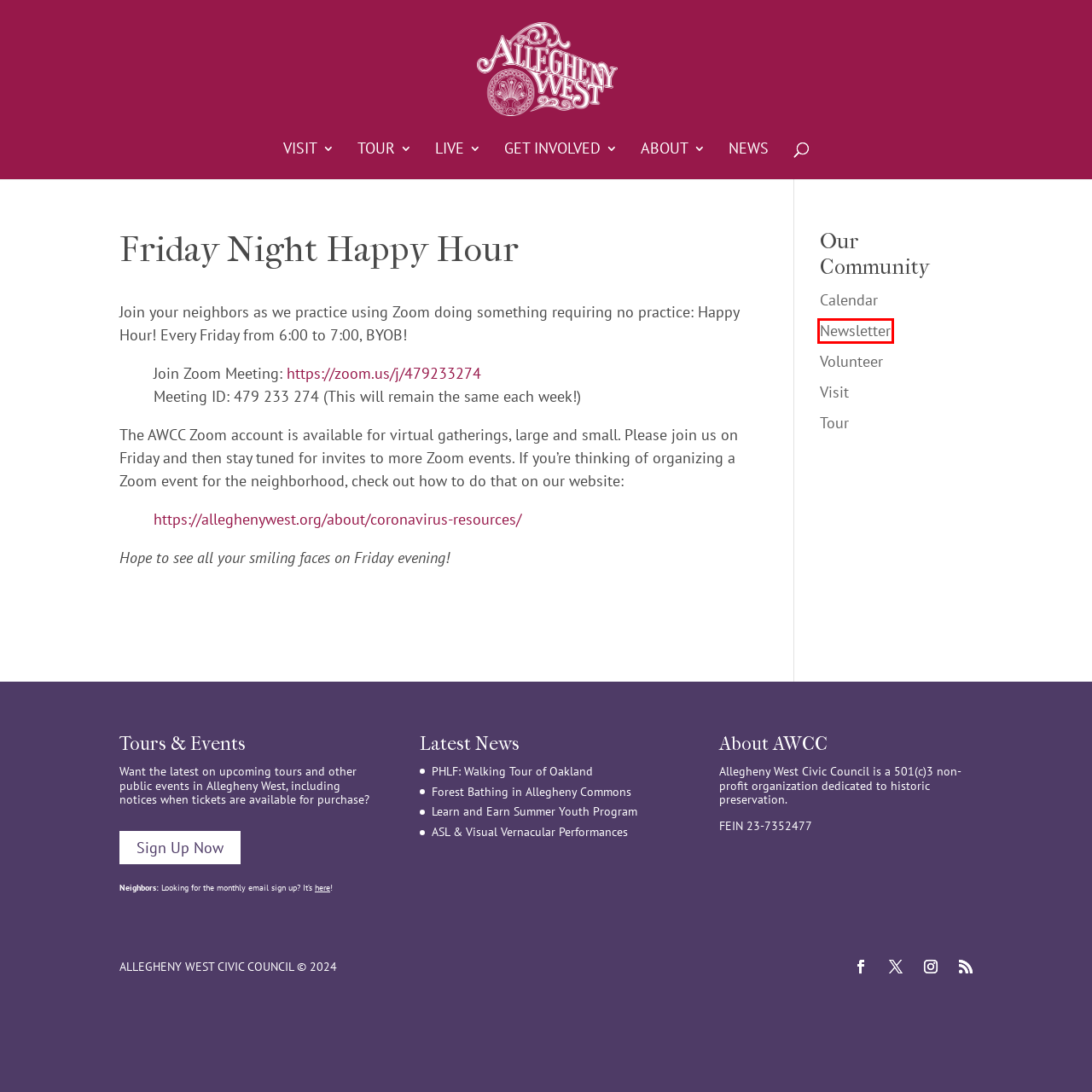Assess the screenshot of a webpage with a red bounding box and determine which webpage description most accurately matches the new page after clicking the element within the red box. Here are the options:
A. Coronavirus Resources - Allegheny West
B. Tour Mailing List - Allegheny West
C. Live - Allegheny West
D. Visit - Allegheny West
E. Newsletter - Allegheny West
F. ASL & Visual Vernacular Performances - Allegheny West
G. Tour - Allegheny West
H. Awcc-announce Info Page

E